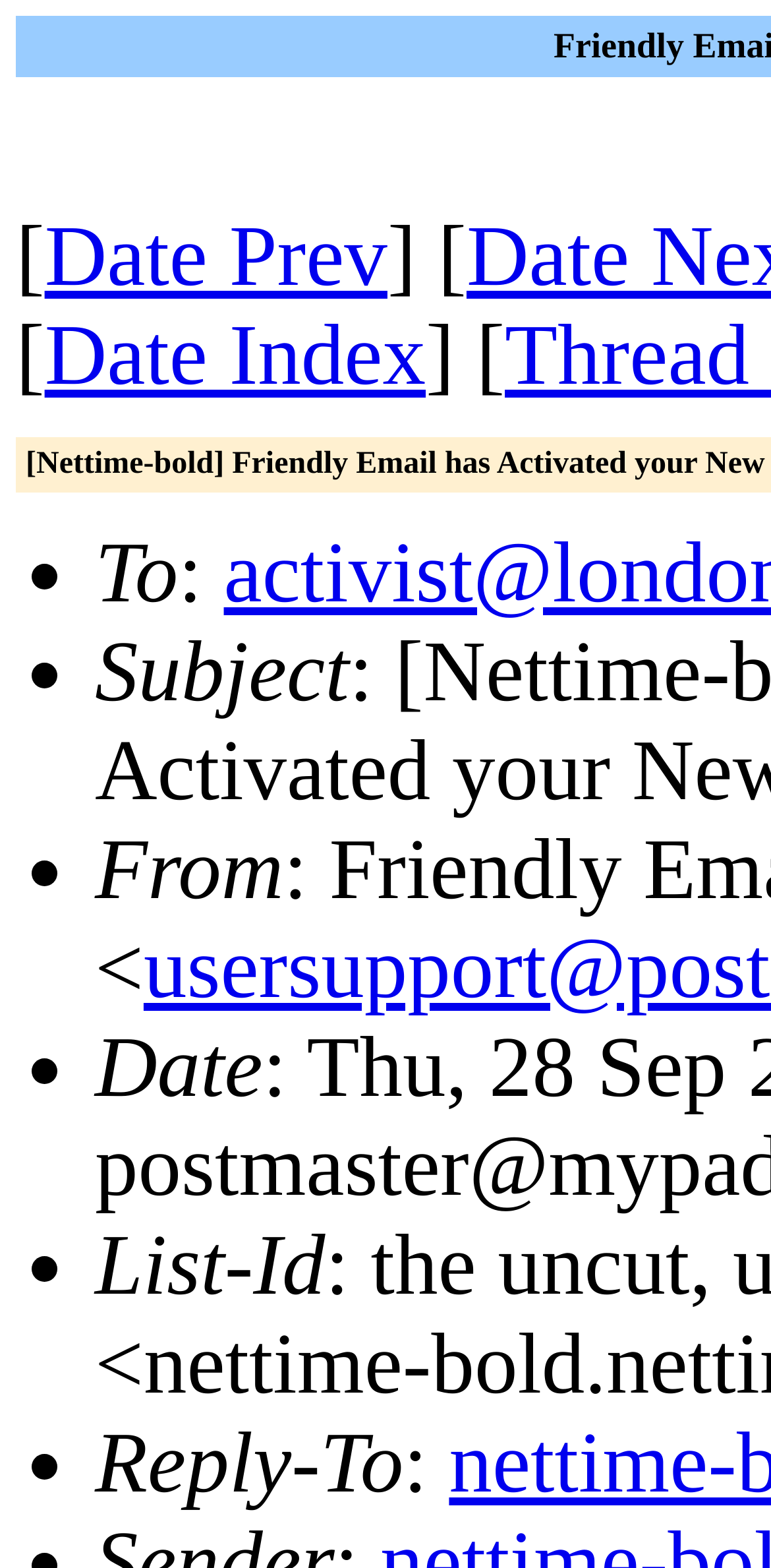How many list markers are on the page? Examine the screenshot and reply using just one word or a brief phrase.

5